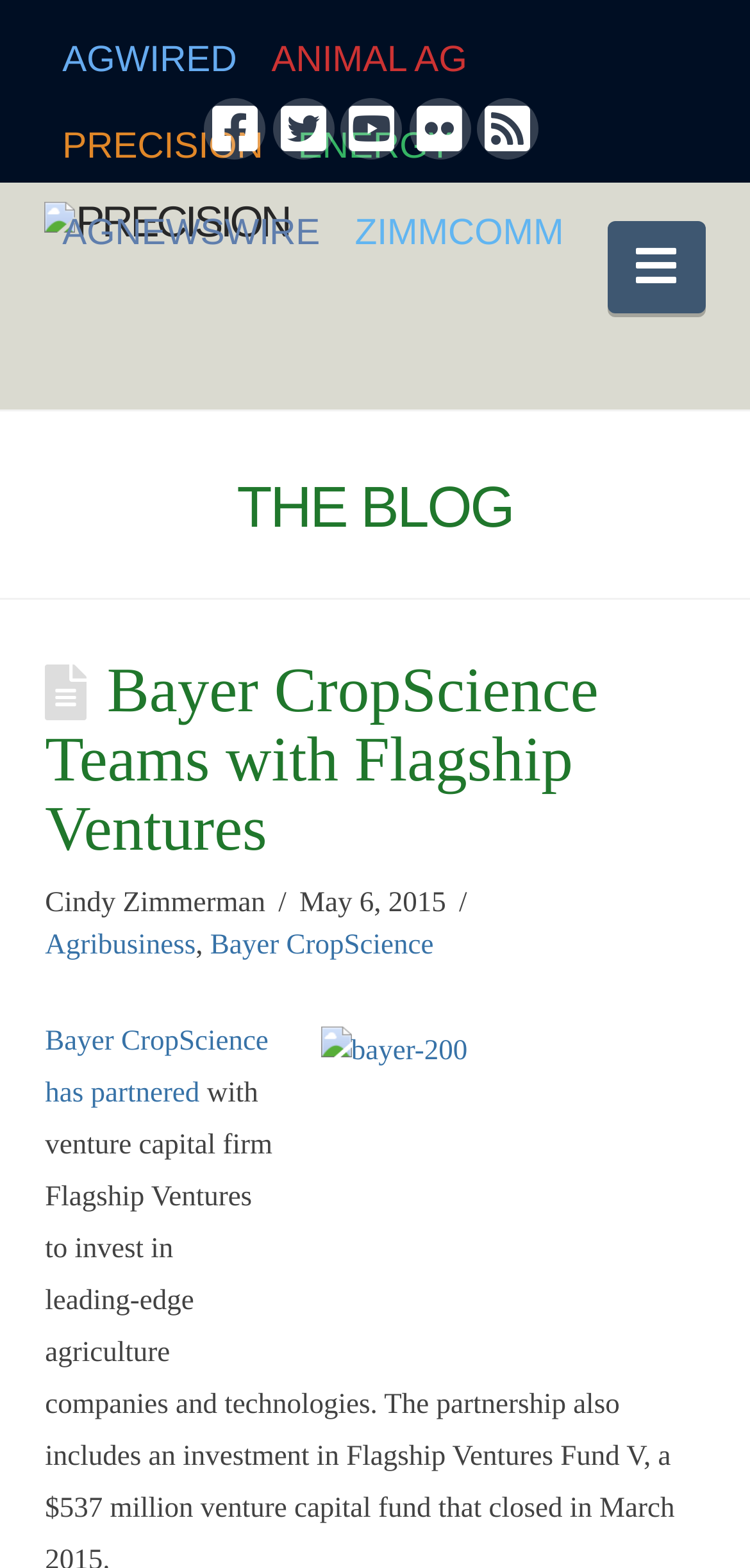Identify the coordinates of the bounding box for the element that must be clicked to accomplish the instruction: "Read THE BLOG".

[0.06, 0.299, 0.94, 0.344]